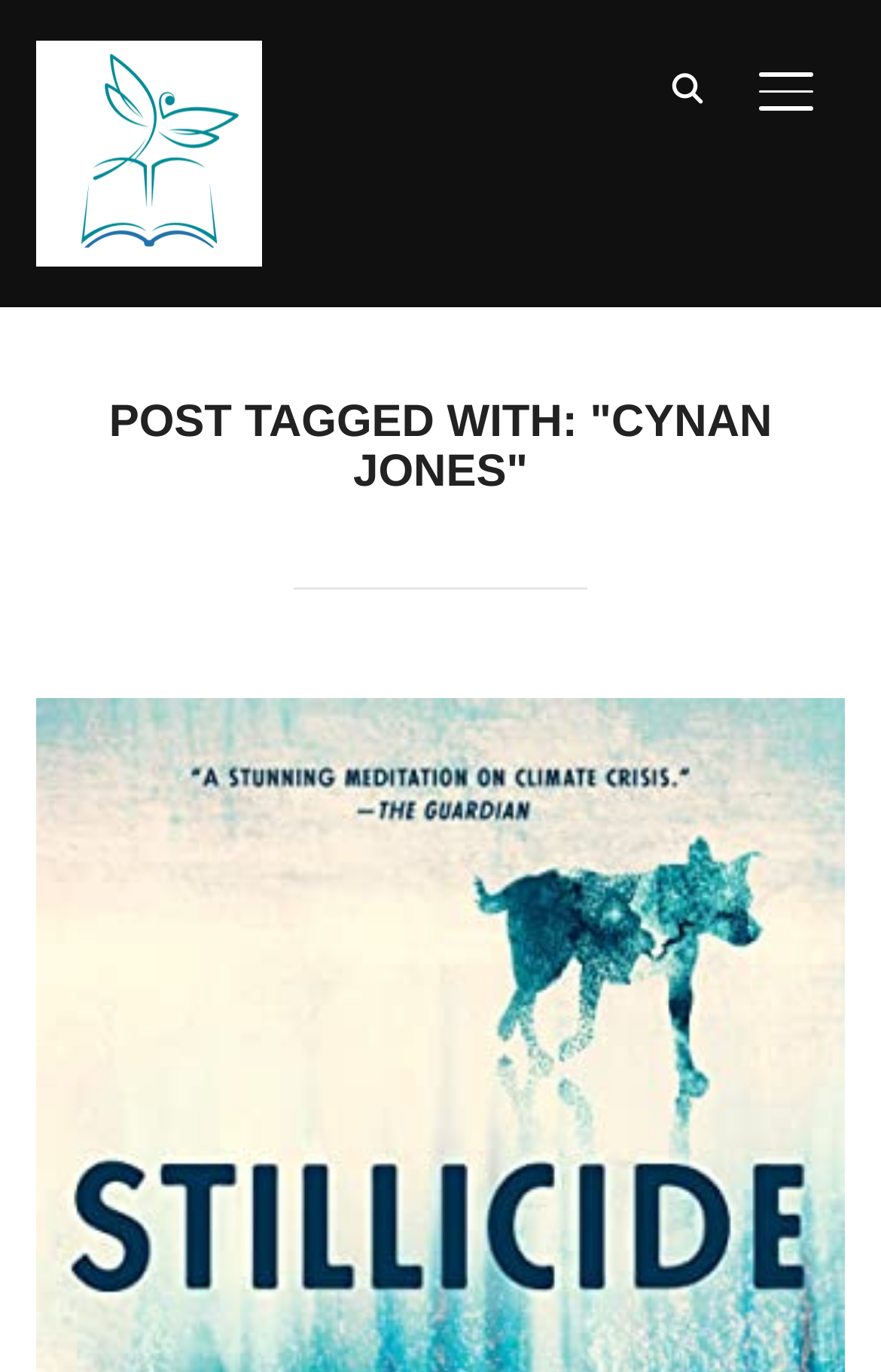Provide the bounding box coordinates of the HTML element described by the text: "title="Stillicide, Cynan Jones"".

[0.04, 0.515, 0.96, 0.542]